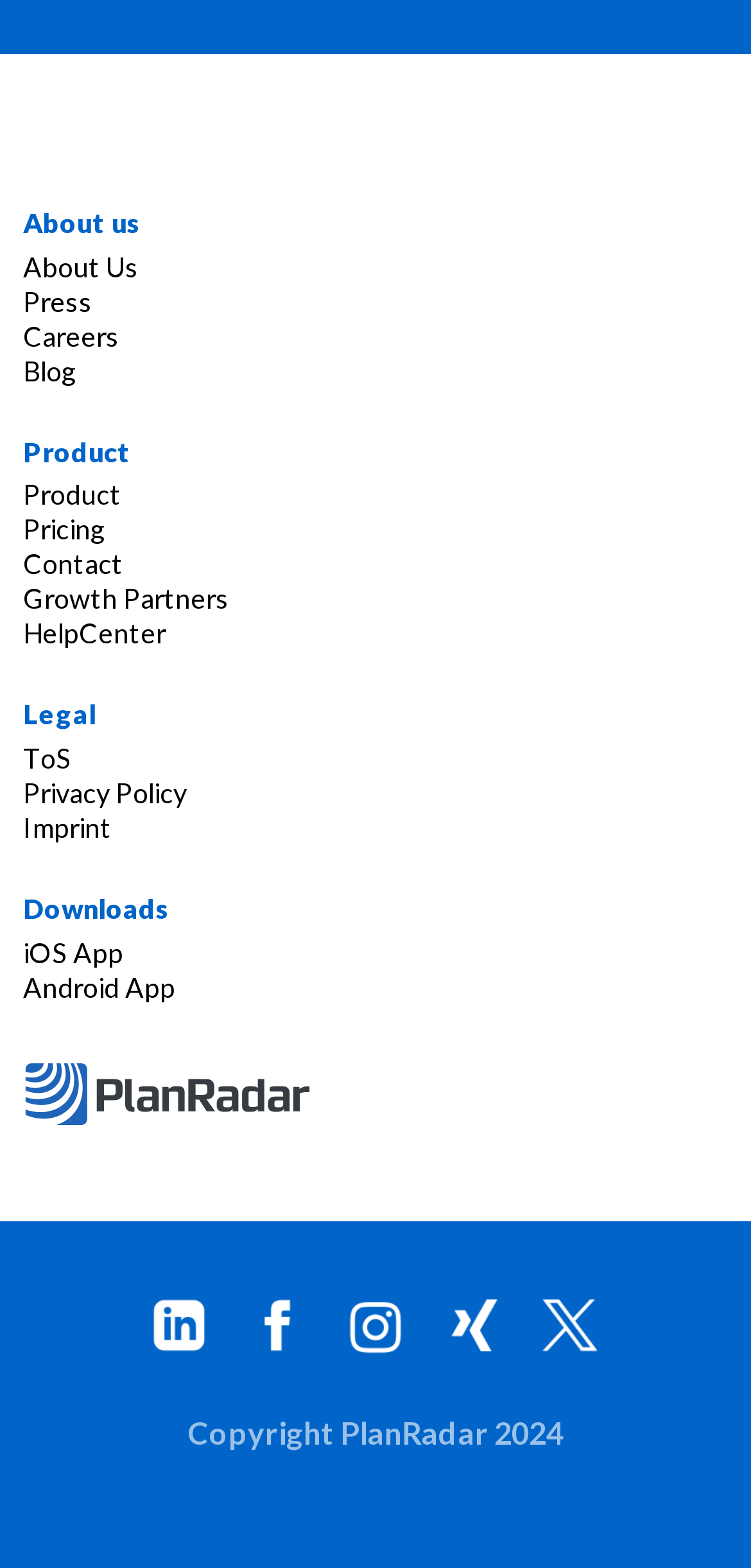What is the name of the company?
Answer the question with a detailed and thorough explanation.

I found the company name 'PlanRadar' by looking at the link in the footer menu, which is also accompanied by an image with the same name.